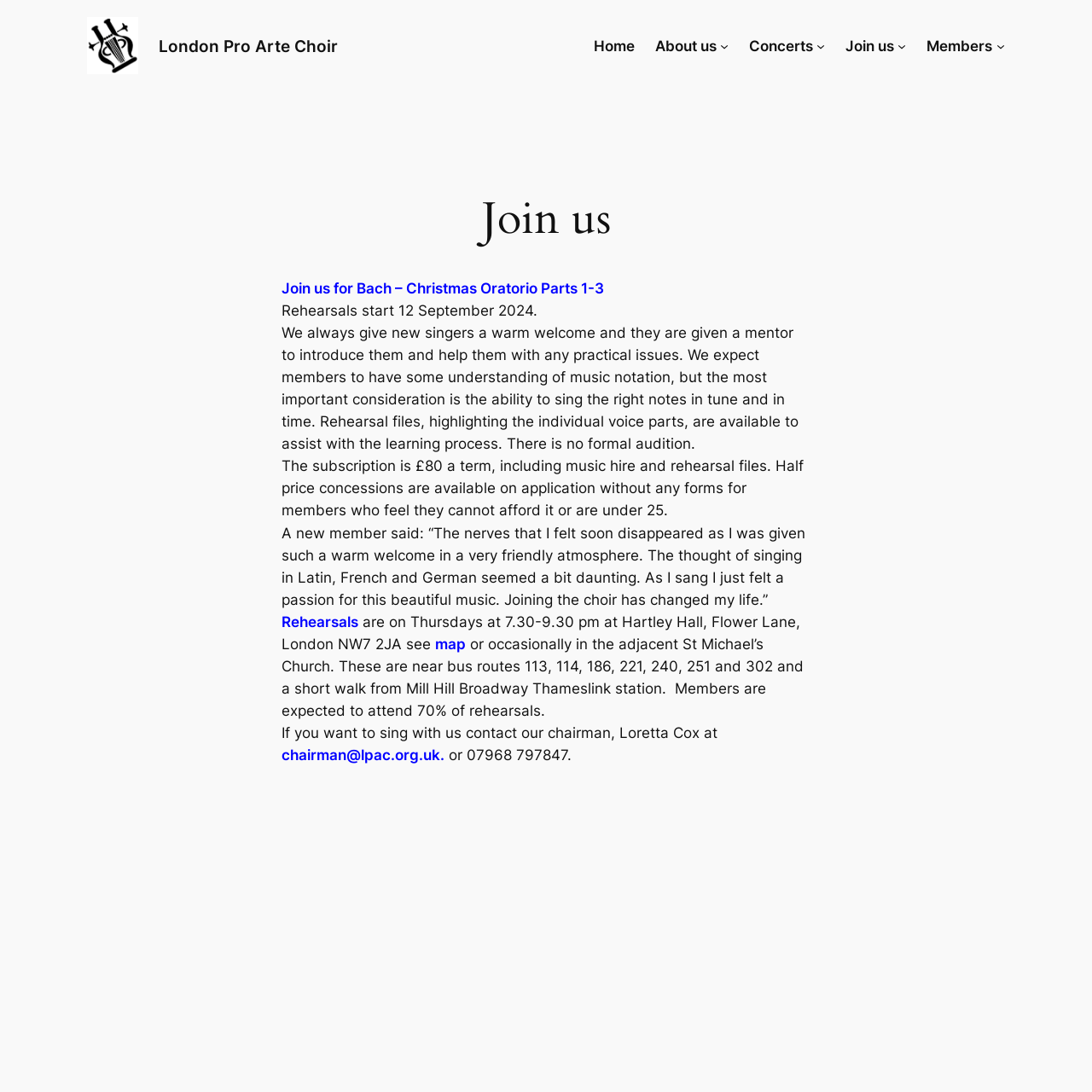Give the bounding box coordinates for this UI element: "CONTACT US". The coordinates should be four float numbers between 0 and 1, arranged as [left, top, right, bottom].

None